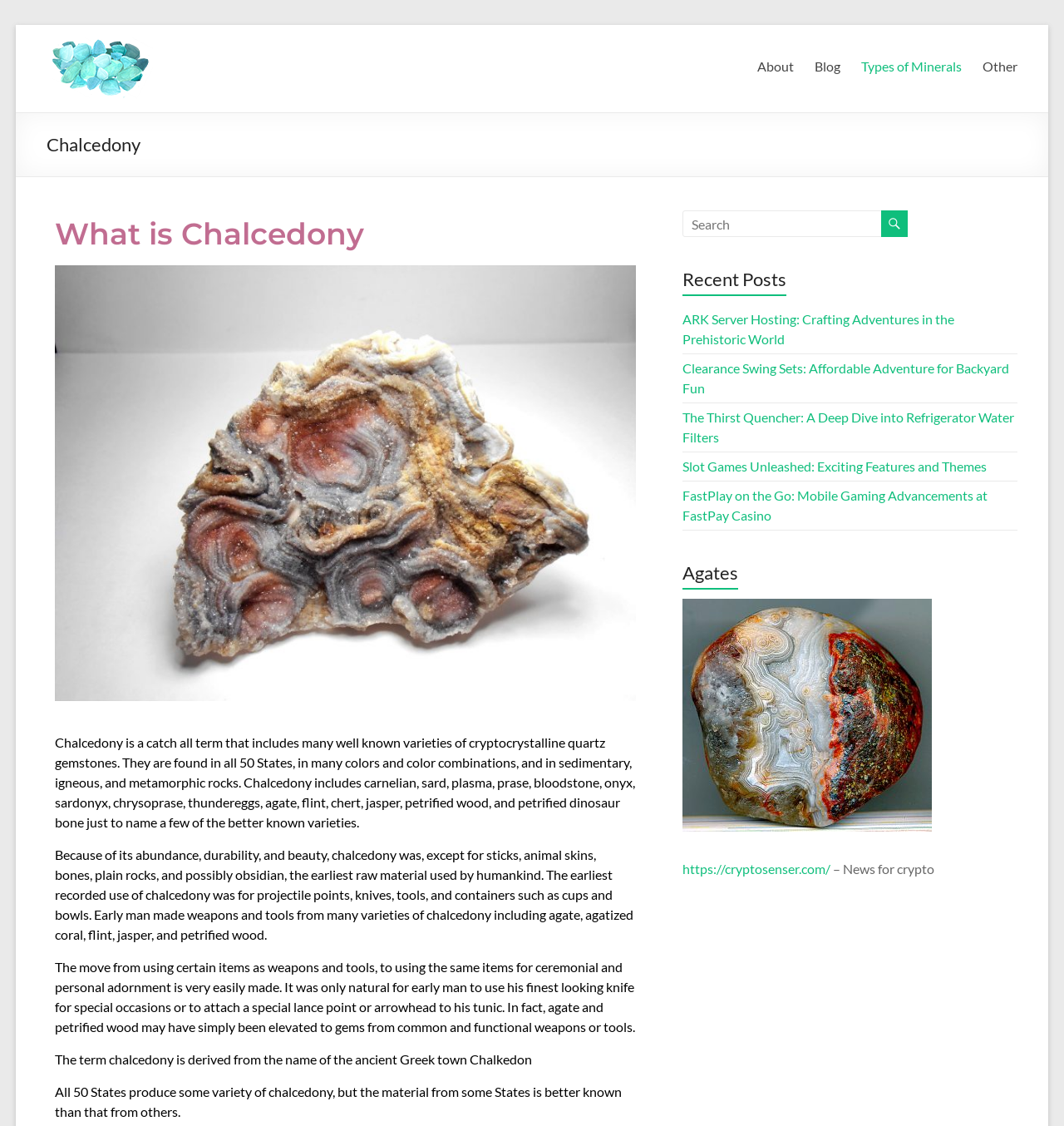What is Chalcedony?
Observe the image and answer the question with a one-word or short phrase response.

A catch-all term for cryptocrystalline quartz gemstones